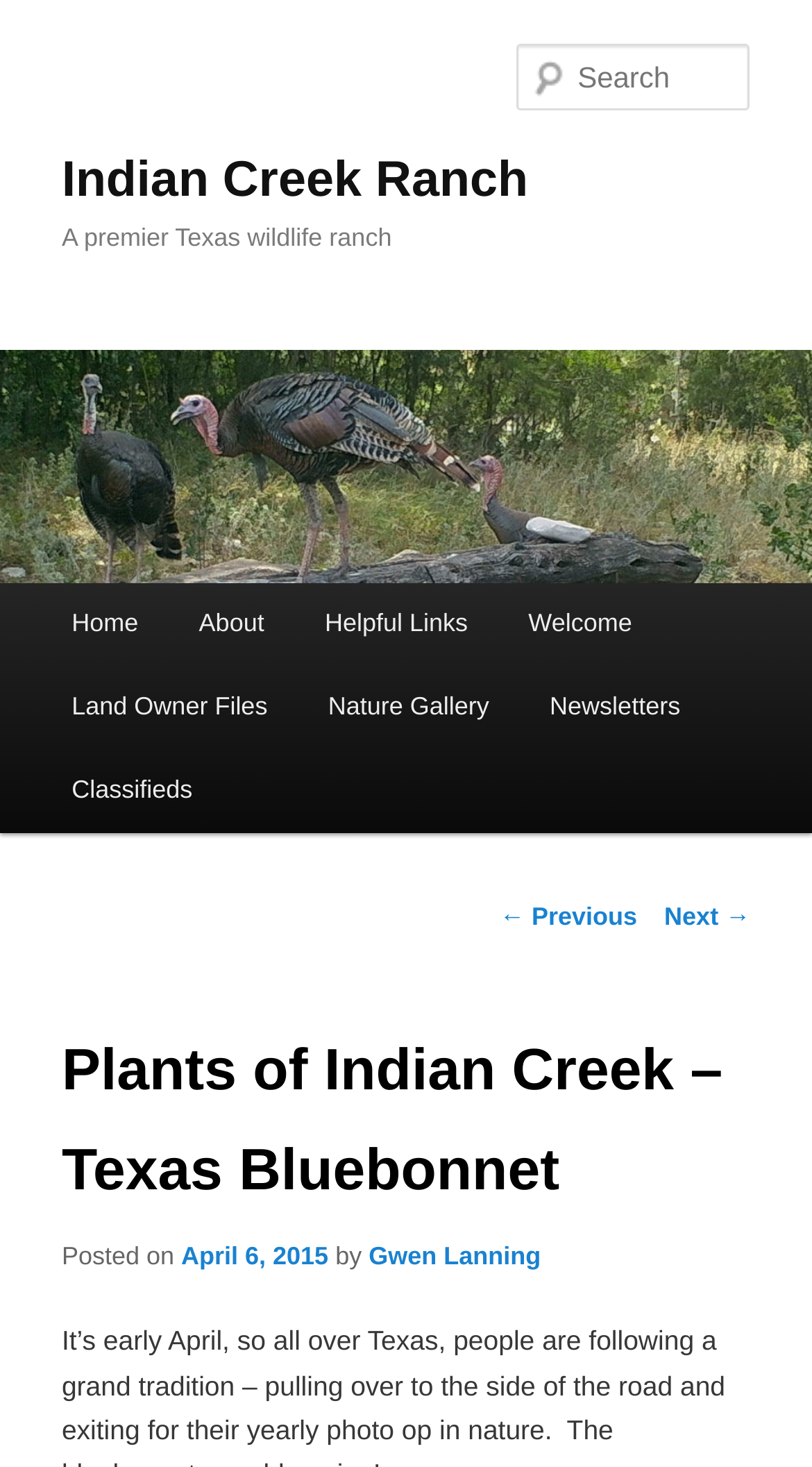Given the element description Helpful Links, identify the bounding box coordinates for the UI element on the webpage screenshot. The format should be (top-left x, top-left y, bottom-right x, bottom-right y), with values between 0 and 1.

[0.363, 0.398, 0.613, 0.455]